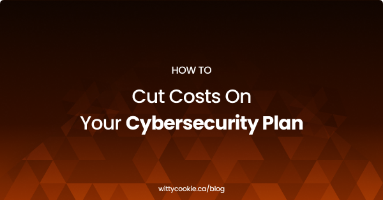Please provide a comprehensive answer to the question based on the screenshot: What is the purpose of the graphic?

The caption states that the graphic aims to capture the reader's attention with its modern aesthetic, encouraging them to explore cost-saving tips and strategies relevant to their cybersecurity needs.